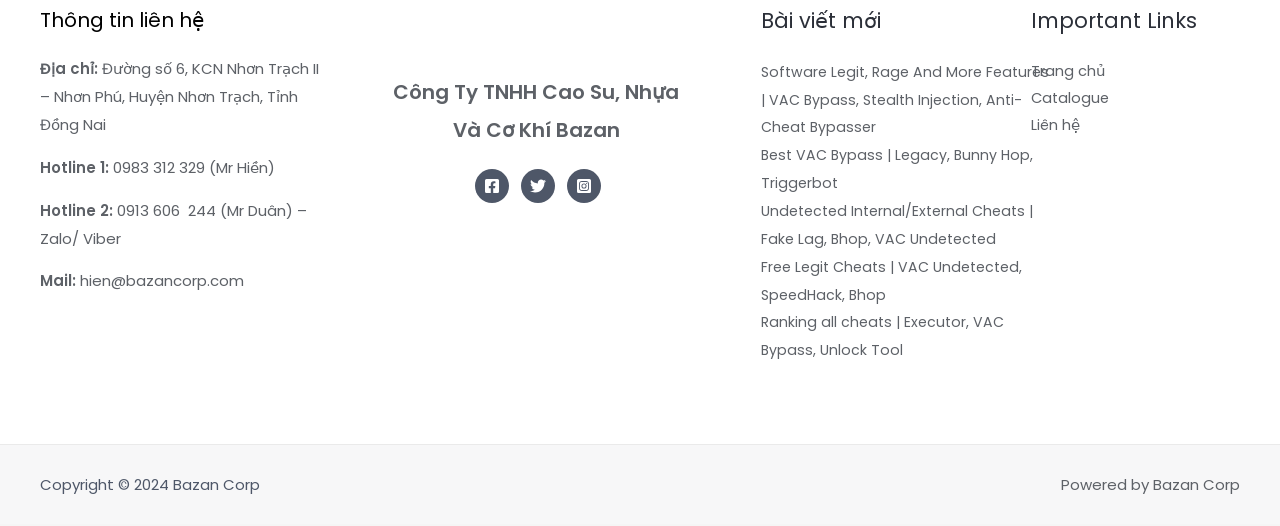Based on the visual content of the image, answer the question thoroughly: What is the hotline number of Mr. Hiền?

I found the hotline number of Mr. Hiền by looking at the 'Hotline 1:' label in the footer section, which is accompanied by the phone number '0983 312 329'.